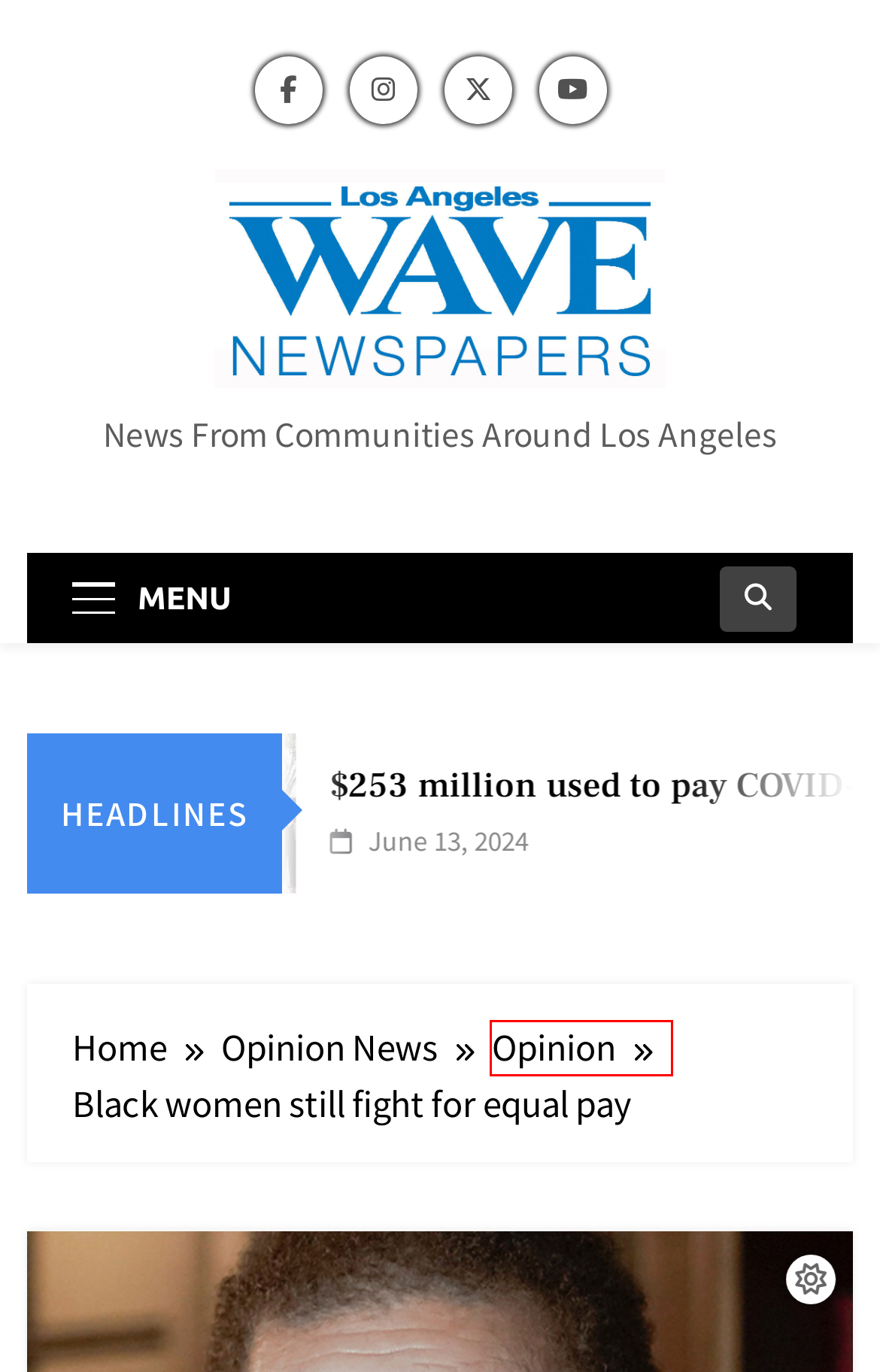You are given a screenshot of a webpage with a red rectangle bounding box around a UI element. Select the webpage description that best matches the new webpage after clicking the element in the bounding box. Here are the candidates:
A. News from communities around Los Angeles
B. Community Beat
C. Opinion News
D. entrepreneur
E. Contact Us
F. L.A. Zoo unveils five-year conservation plan
G. professor
H. Opinion

H